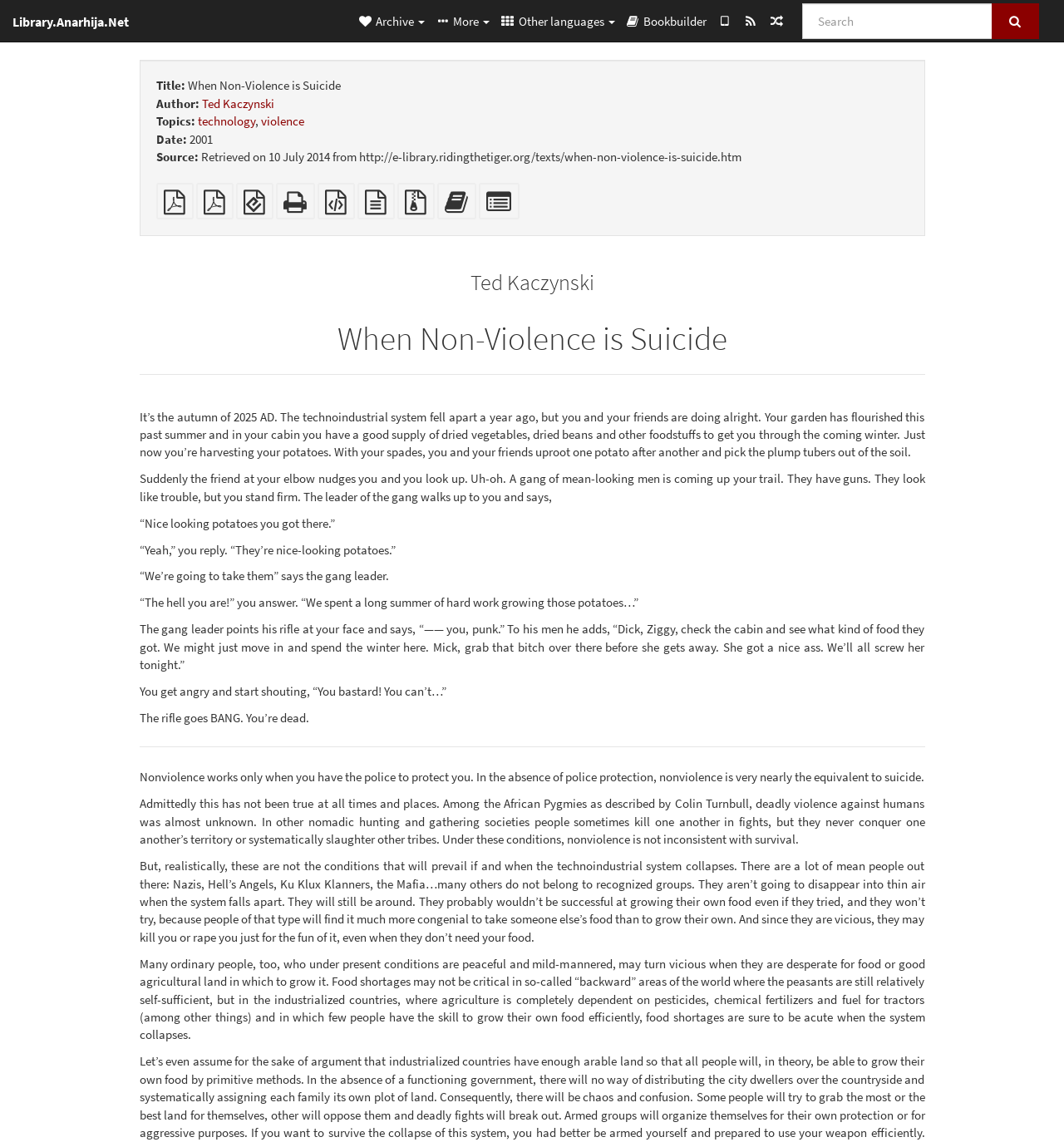Find and indicate the bounding box coordinates of the region you should select to follow the given instruction: "Click on the link to the topic technology".

[0.186, 0.099, 0.239, 0.113]